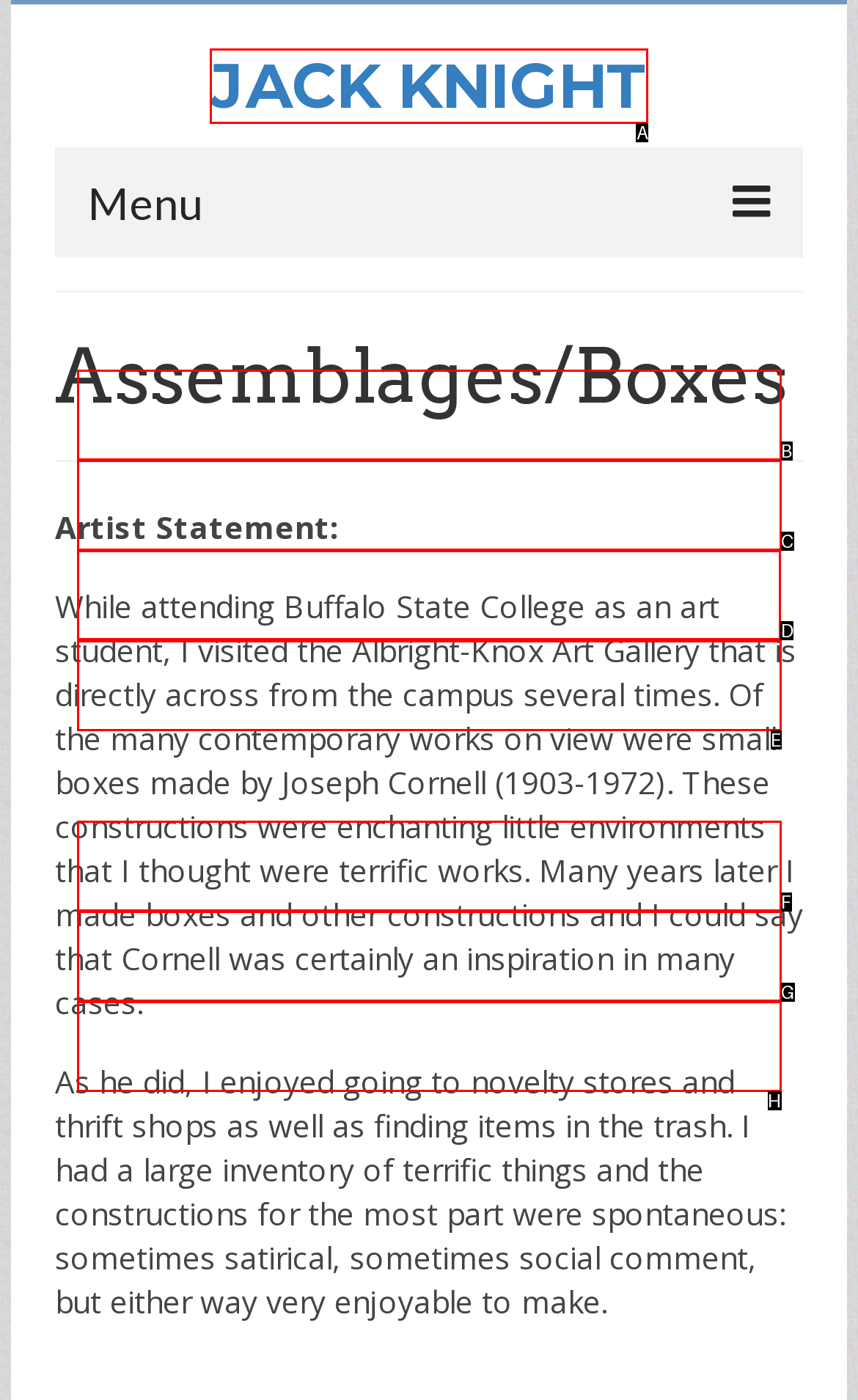Tell me which letter I should select to achieve the following goal: View Assemblages/Boxes
Answer with the corresponding letter from the provided options directly.

D